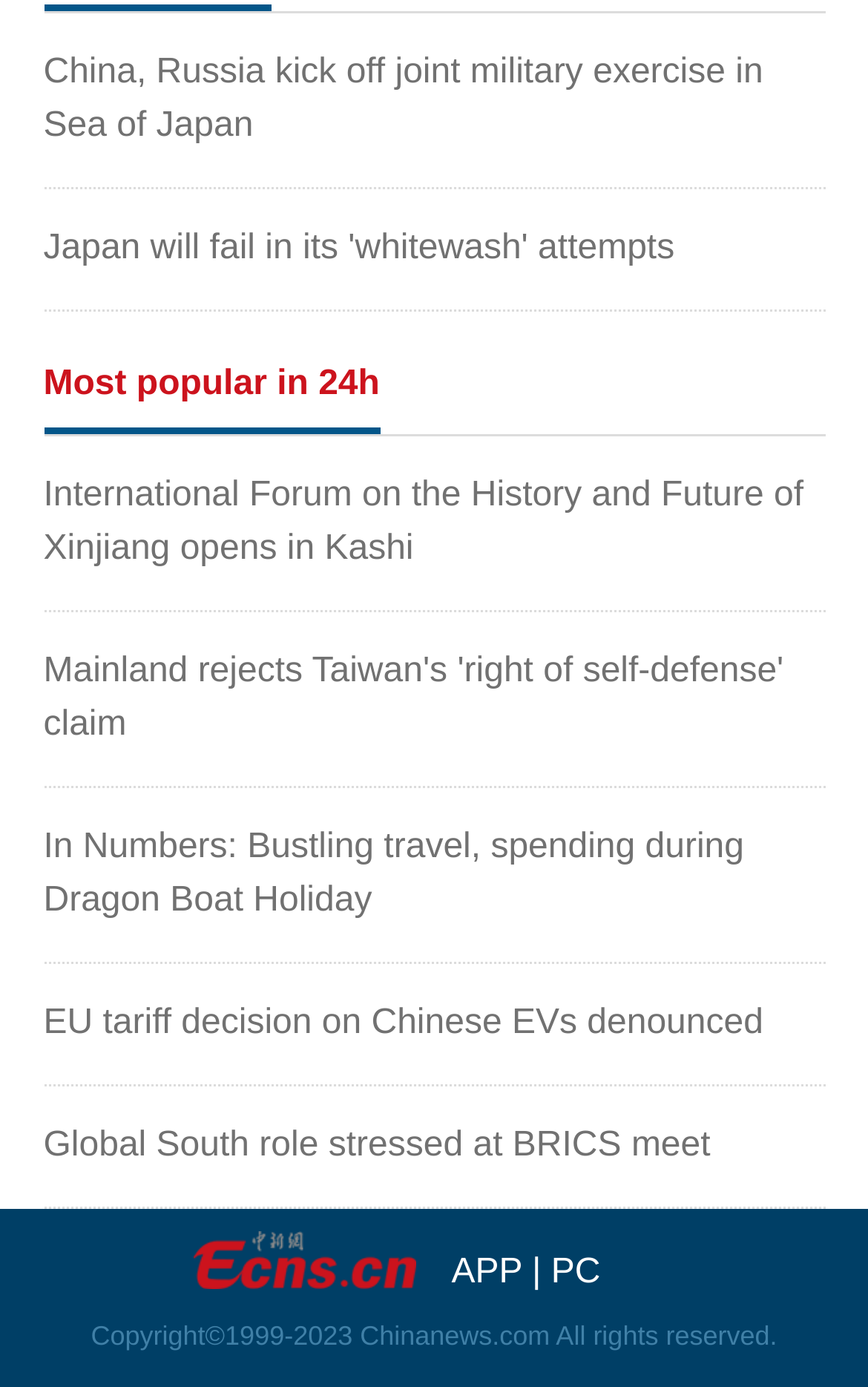What is the theme of the image at the bottom of the webpage?
From the details in the image, answer the question comprehensively.

The image at the bottom of the webpage does not have any OCR text or element description, making it difficult to determine its theme or content. It could be a logo, a decorative element, or something else.